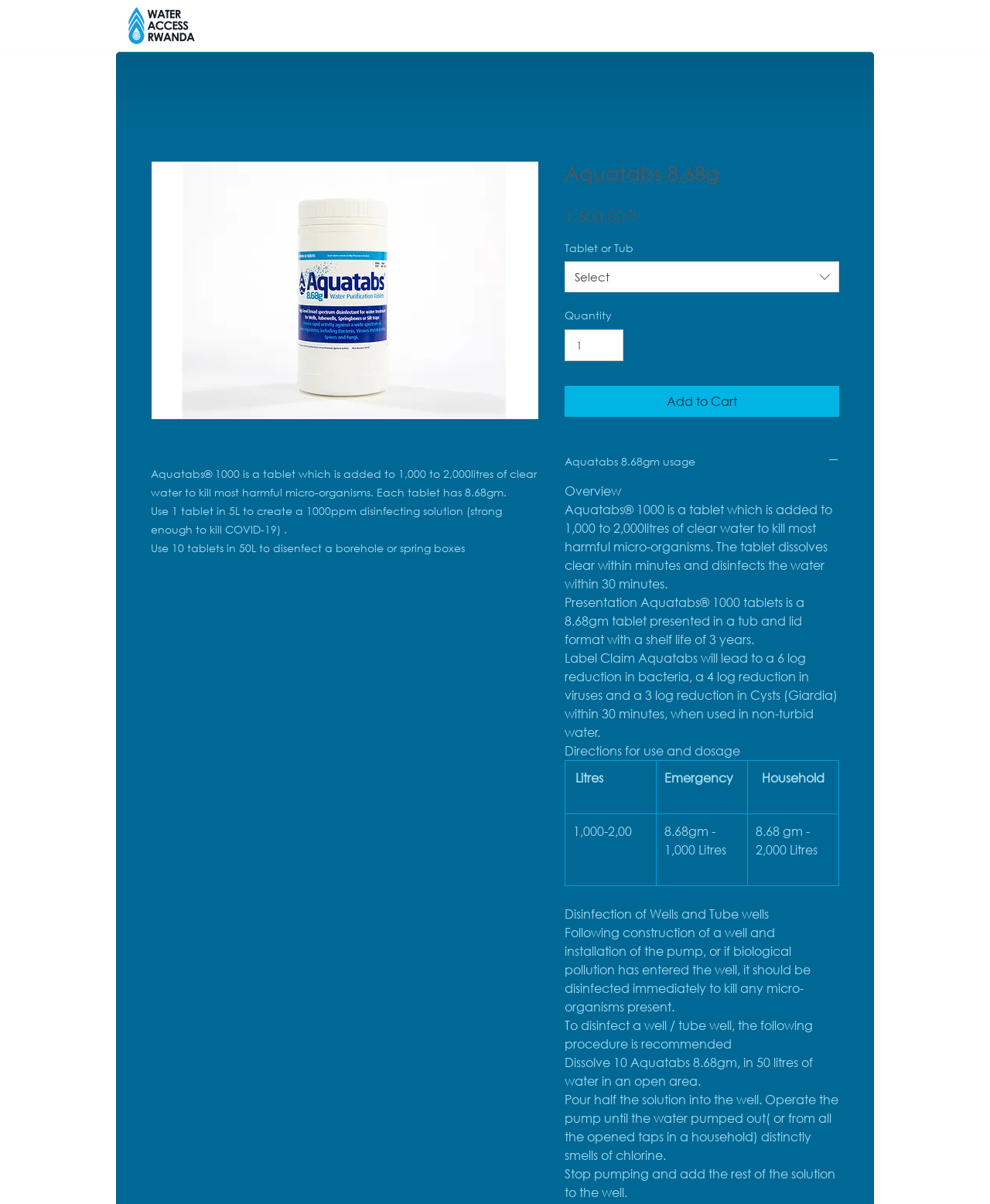Locate the bounding box coordinates of the element's region that should be clicked to carry out the following instruction: "Click the 'Add to Cart' button". The coordinates need to be four float numbers between 0 and 1, i.e., [left, top, right, bottom].

[0.57, 0.32, 0.848, 0.346]